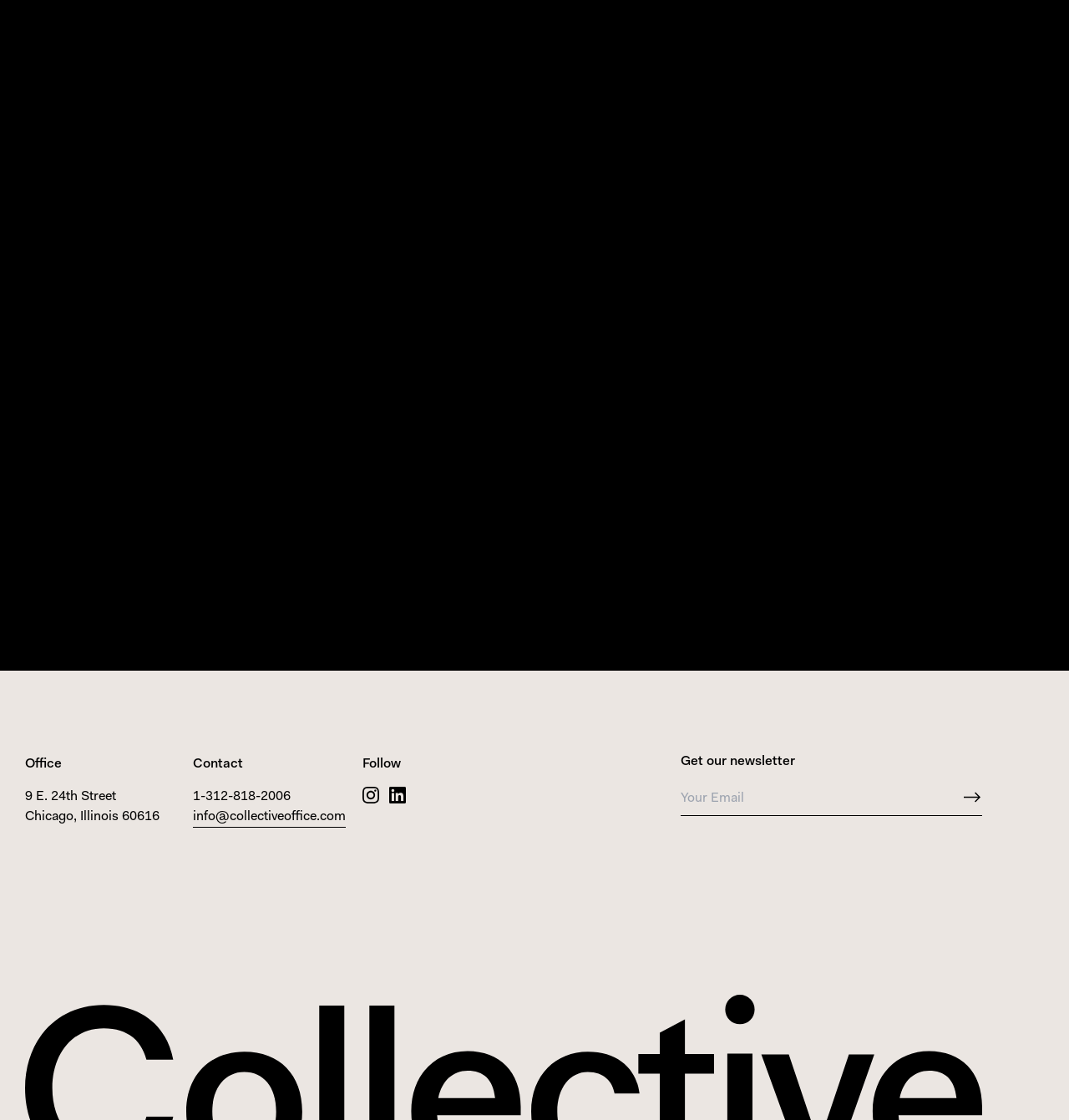Analyze the image and answer the question with as much detail as possible: 
What is the purpose of the textbox?

The textbox is located under the heading 'Get our newsletter', and it is required, indicating that it is used to input information to receive a newsletter.